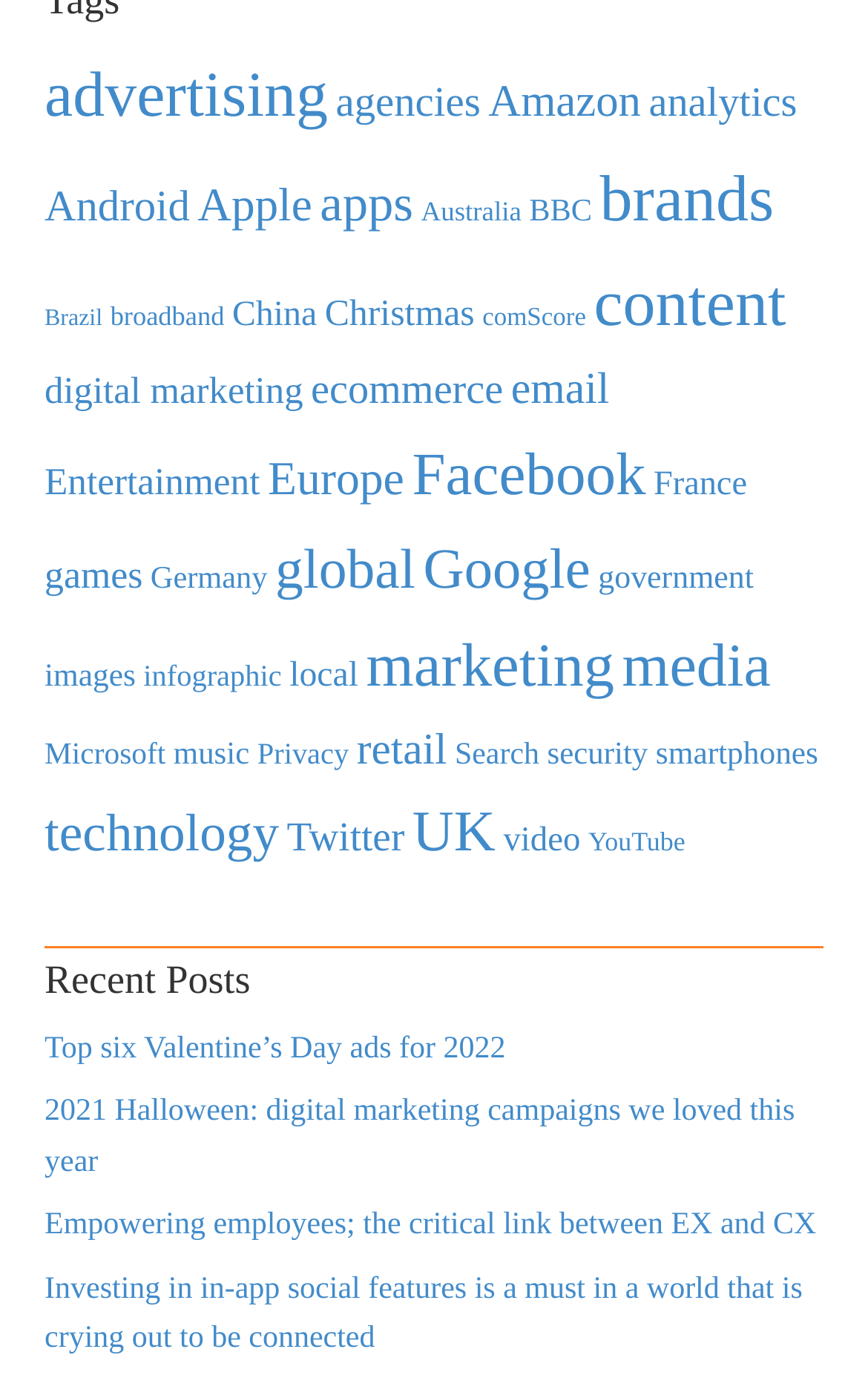Examine the screenshot and answer the question in as much detail as possible: What is the category below 'ecommerce'?

I examined the links on the webpage and found that the category below 'ecommerce' is 'email'.